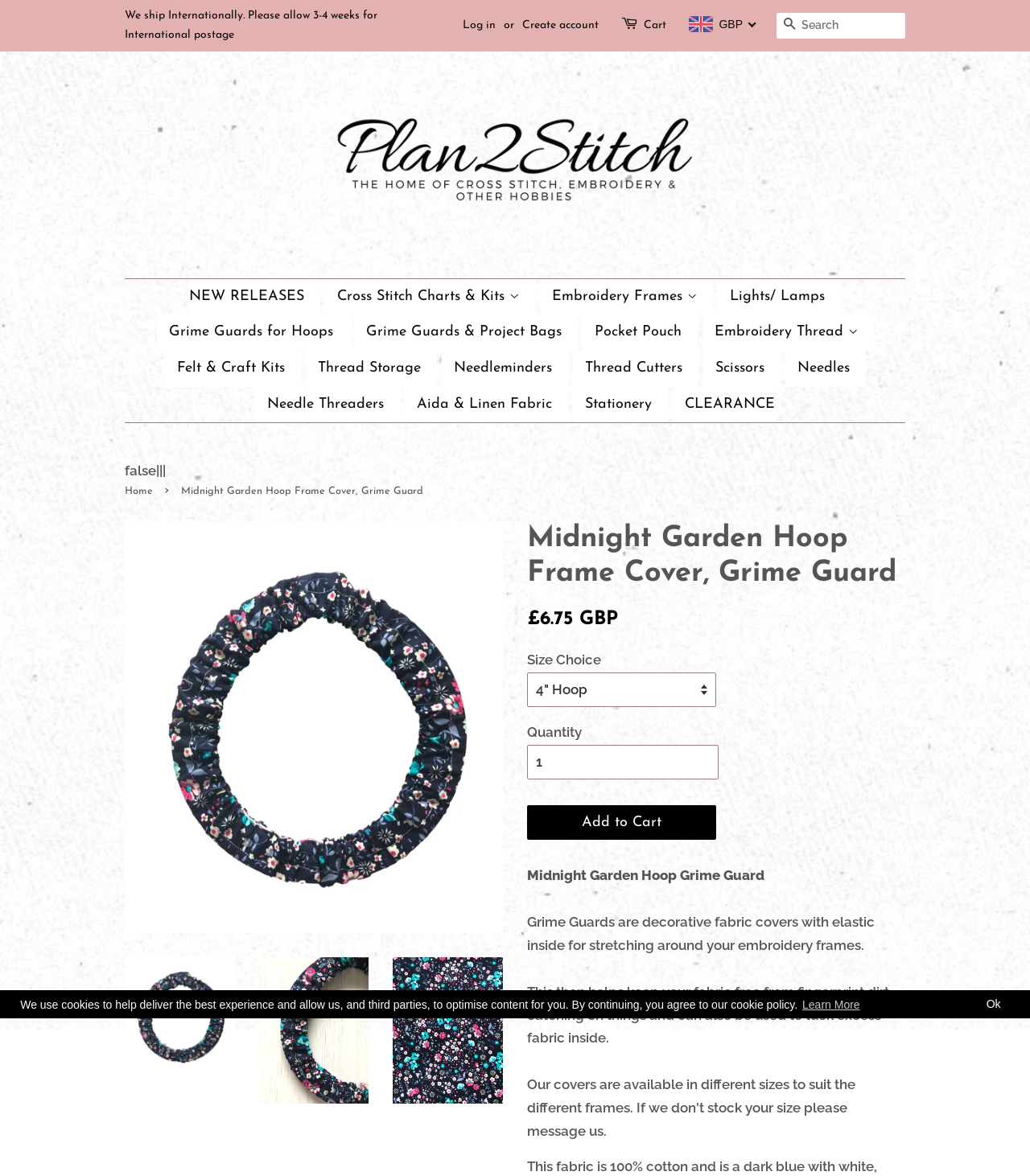Identify the bounding box coordinates for the region to click in order to carry out this instruction: "View Cart". Provide the coordinates using four float numbers between 0 and 1, formatted as [left, top, right, bottom].

[0.625, 0.014, 0.647, 0.03]